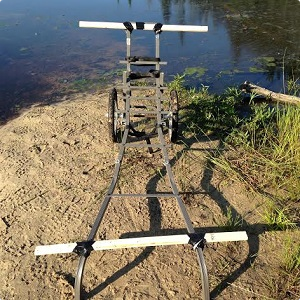Answer the following inquiry with a single word or phrase:
What is the atmosphere depicted in the image?

Tranquil